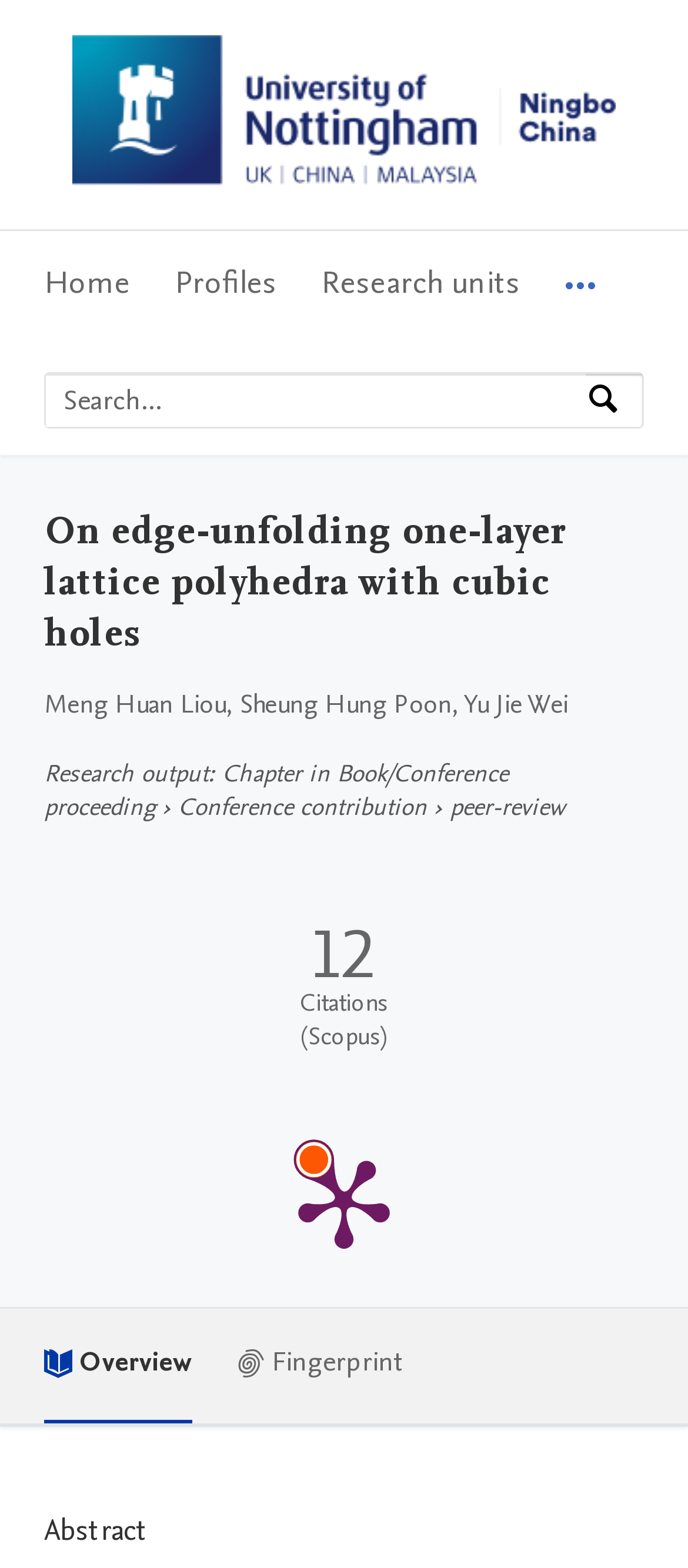What is the section below the main heading?
From the image, provide a succinct answer in one word or a short phrase.

Abstract